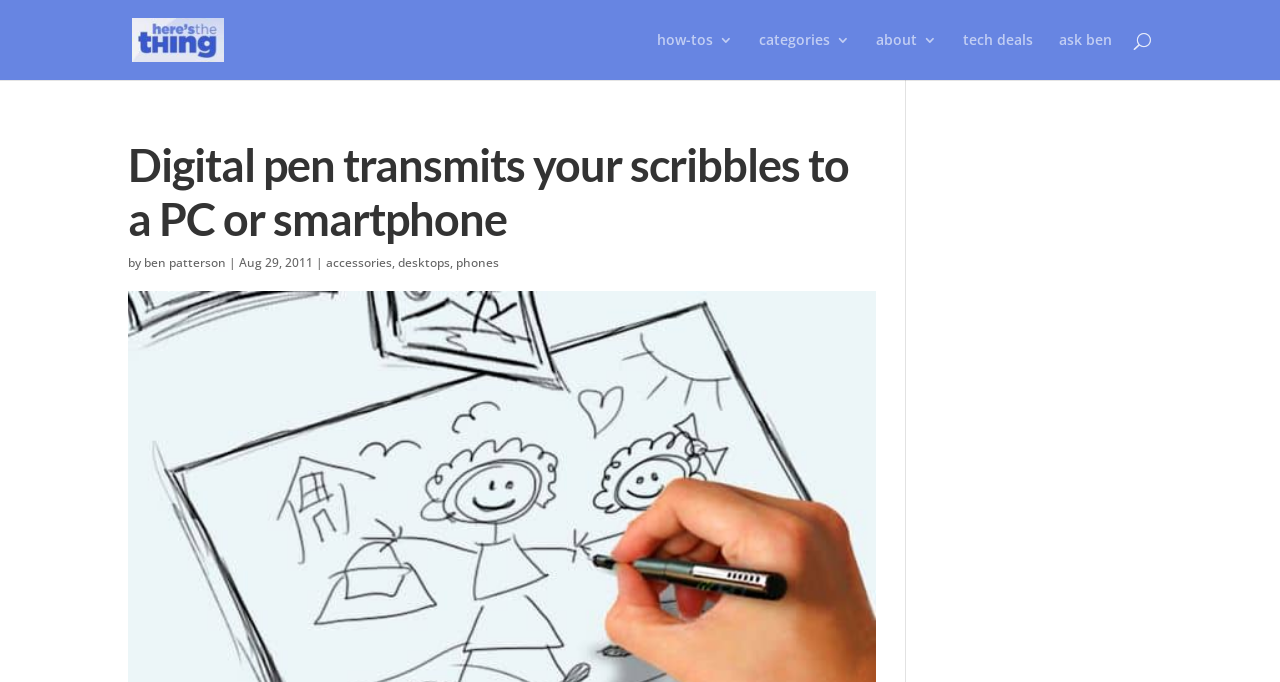Please respond to the question with a concise word or phrase:
What is the purpose of the search bar?

to search the website